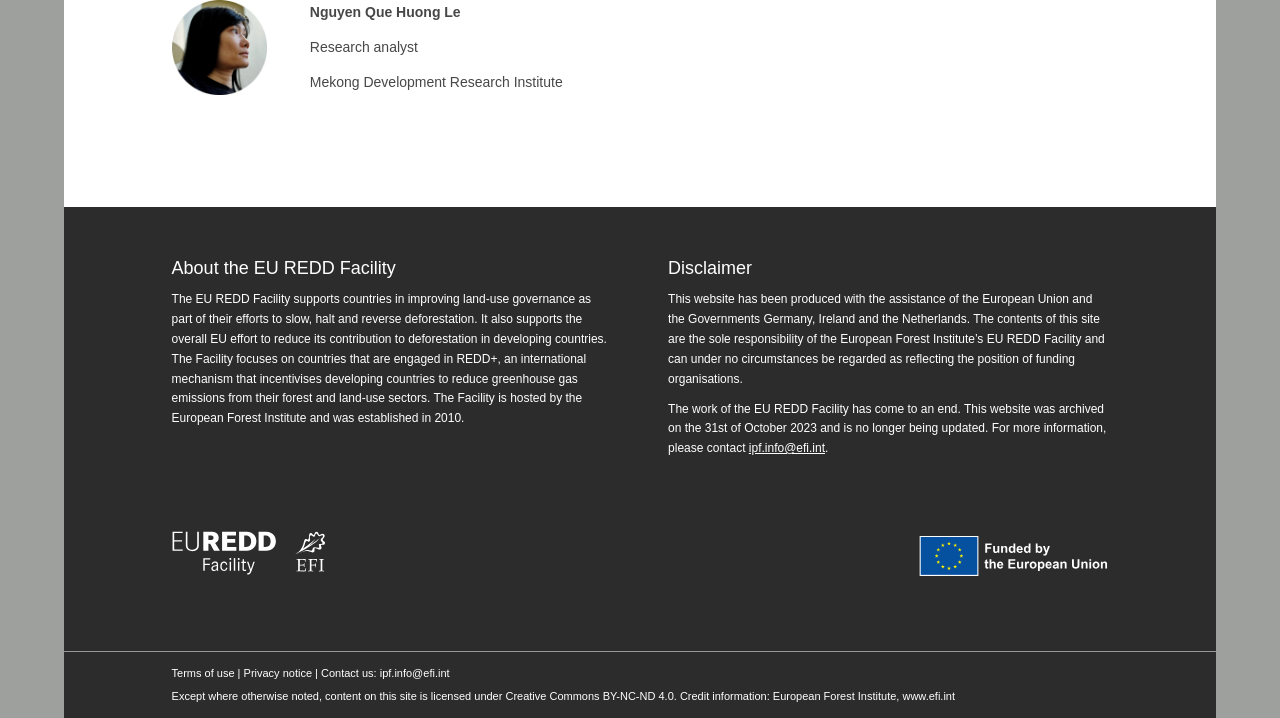Give a one-word or one-phrase response to the question:
Who hosts the EU REDD Facility?

European Forest Institute